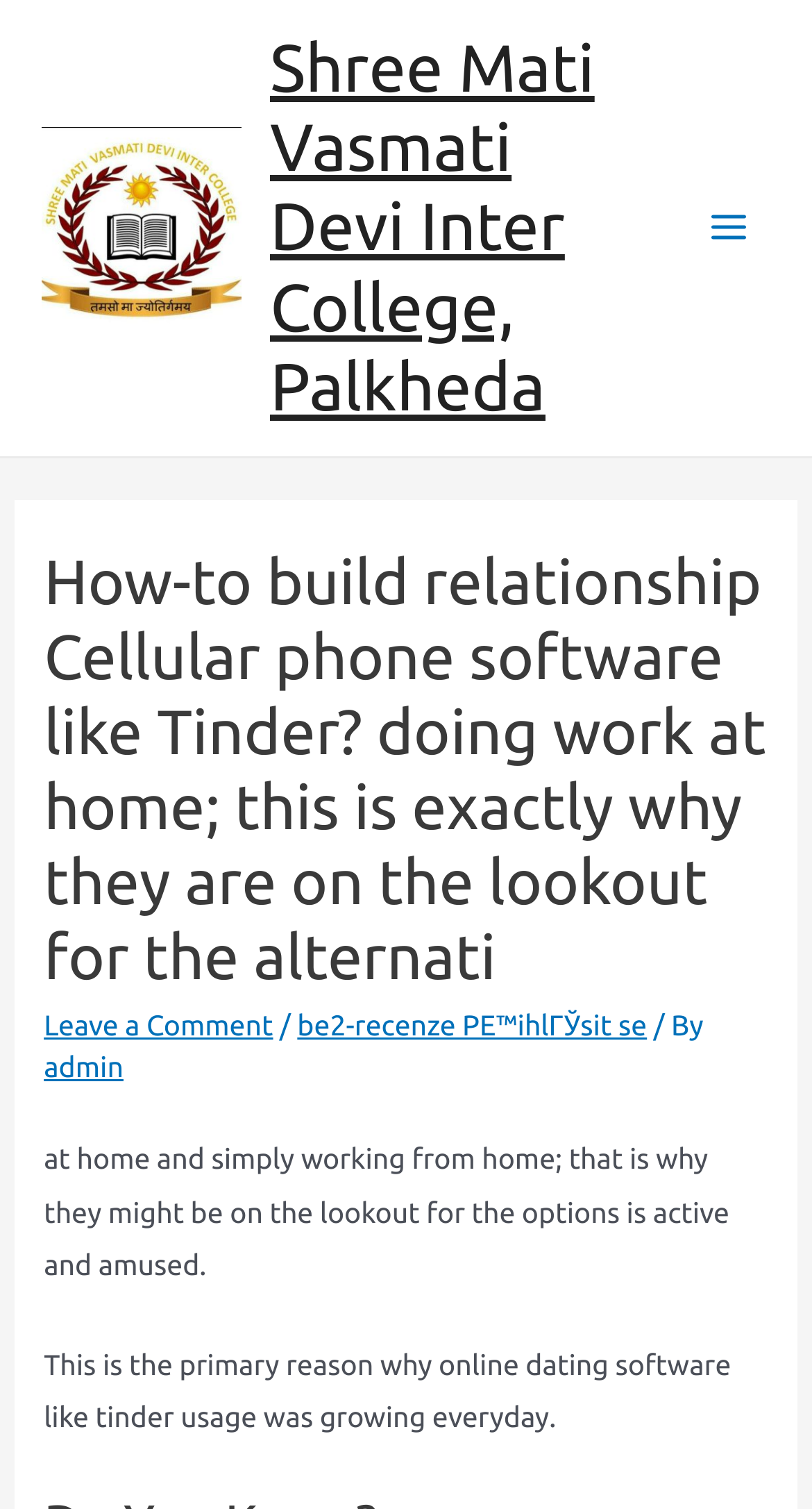Who is the author of the article?
Look at the image and answer the question using a single word or phrase.

admin